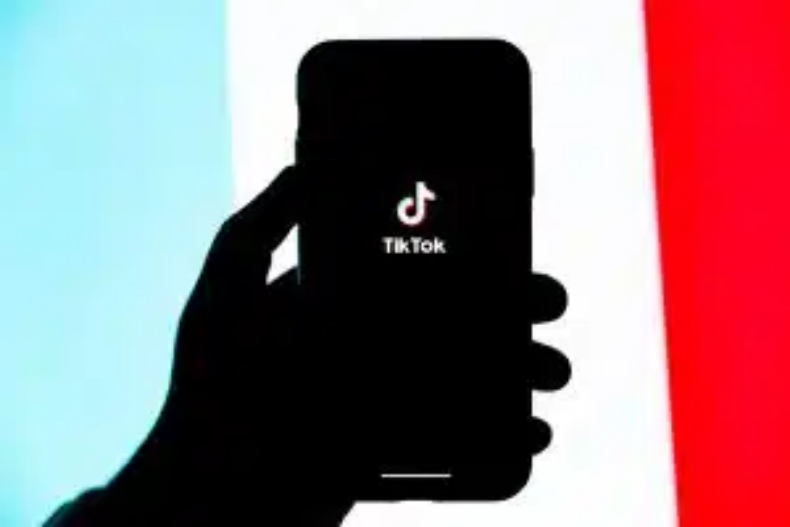What is the context of the article title 'USA Ramping Up Its Pressure On TikTok, Threatens Ban'?
Answer with a single word or phrase by referring to the visual content.

Potential ban of TikTok by the U.S. government